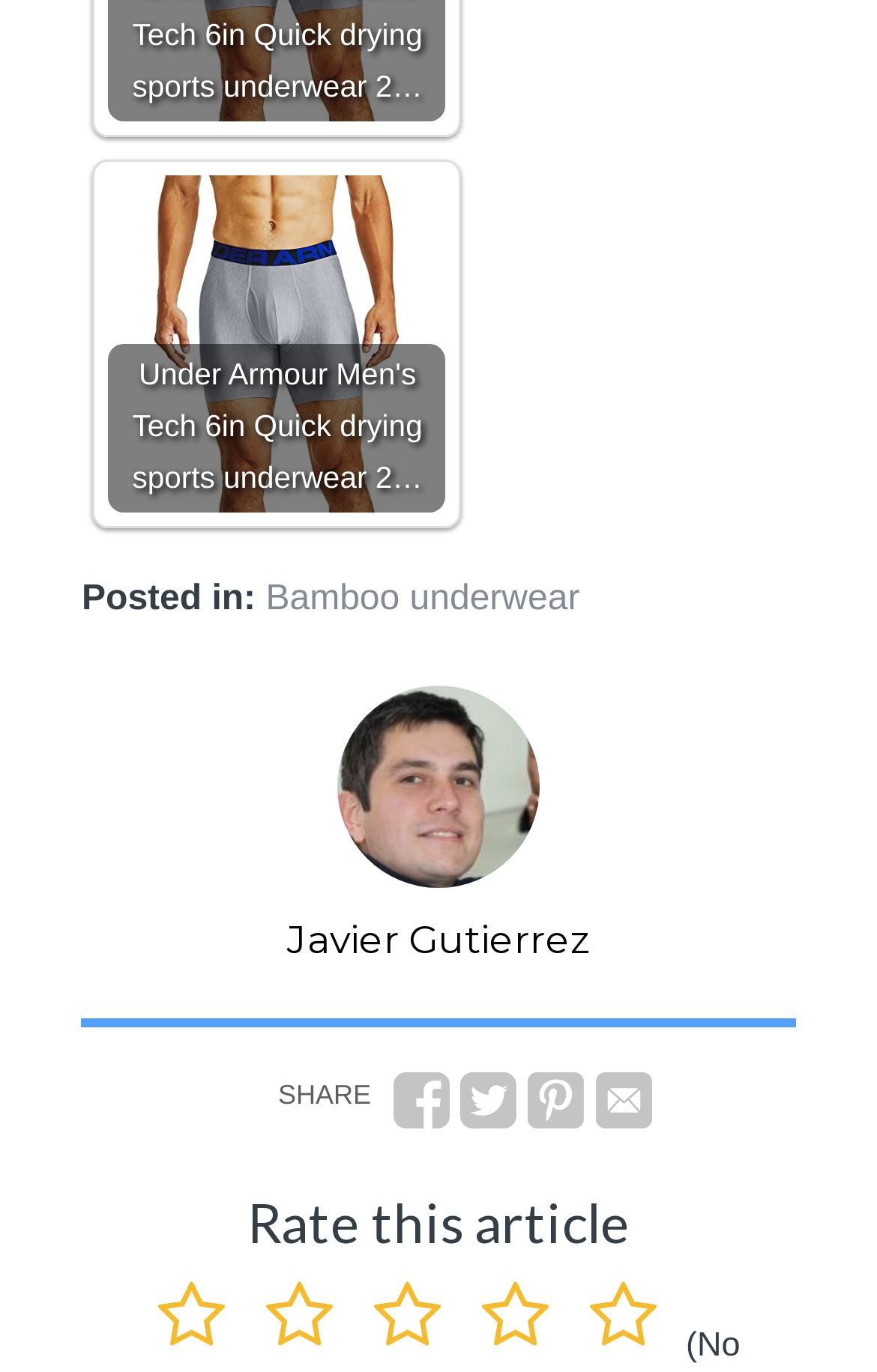Show the bounding box coordinates for the element that needs to be clicked to execute the following instruction: "View product details". Provide the coordinates in the form of four float numbers between 0 and 1, i.e., [left, top, right, bottom].

[0.124, 0.127, 0.509, 0.373]